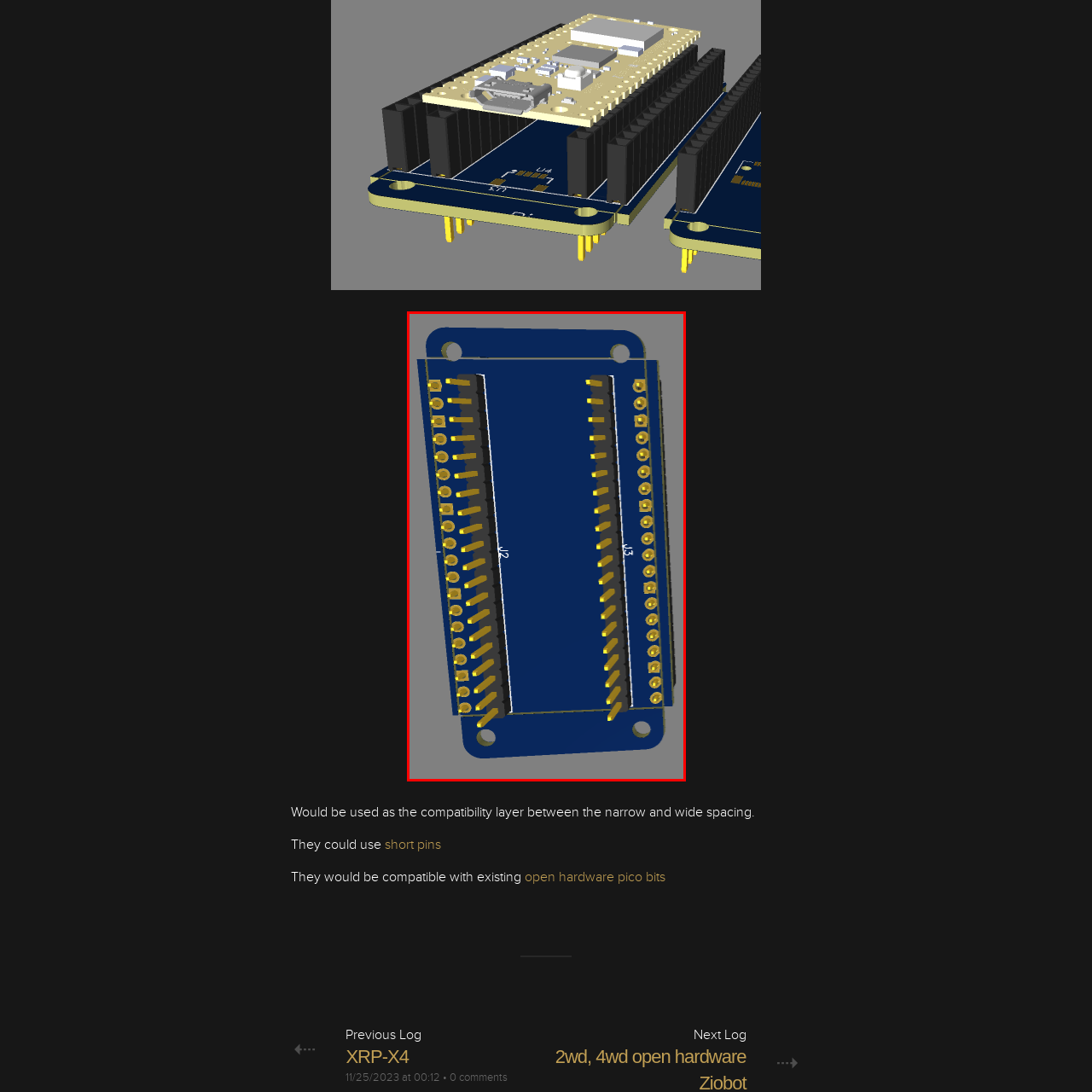Generate a comprehensive caption for the picture highlighted by the red outline.

The image depicts a printed circuit board (PCB) layout designed for interfacing with various electronic components. The board features two rows of neatly arranged gold-plated pins, indicating a connection interface, likely for modular components. The PCB is primarily colored dark blue, which is a common color for such designs, enhancing visibility and contrast for the electrical contacts. 

Notably, the layout includes labeled measurements "J2" and "J3" next to the rows of pins, suggesting a specification for connection points, which hints at its role in hardware compatibility. Around the edges, small holes can be seen, which may be used for mounting or securing the board within an enclosure, ensuring stability during operation. This visual representation highlights the thoughtful engineering involved in creating a versatile and effective compatibility layer for electronic components.